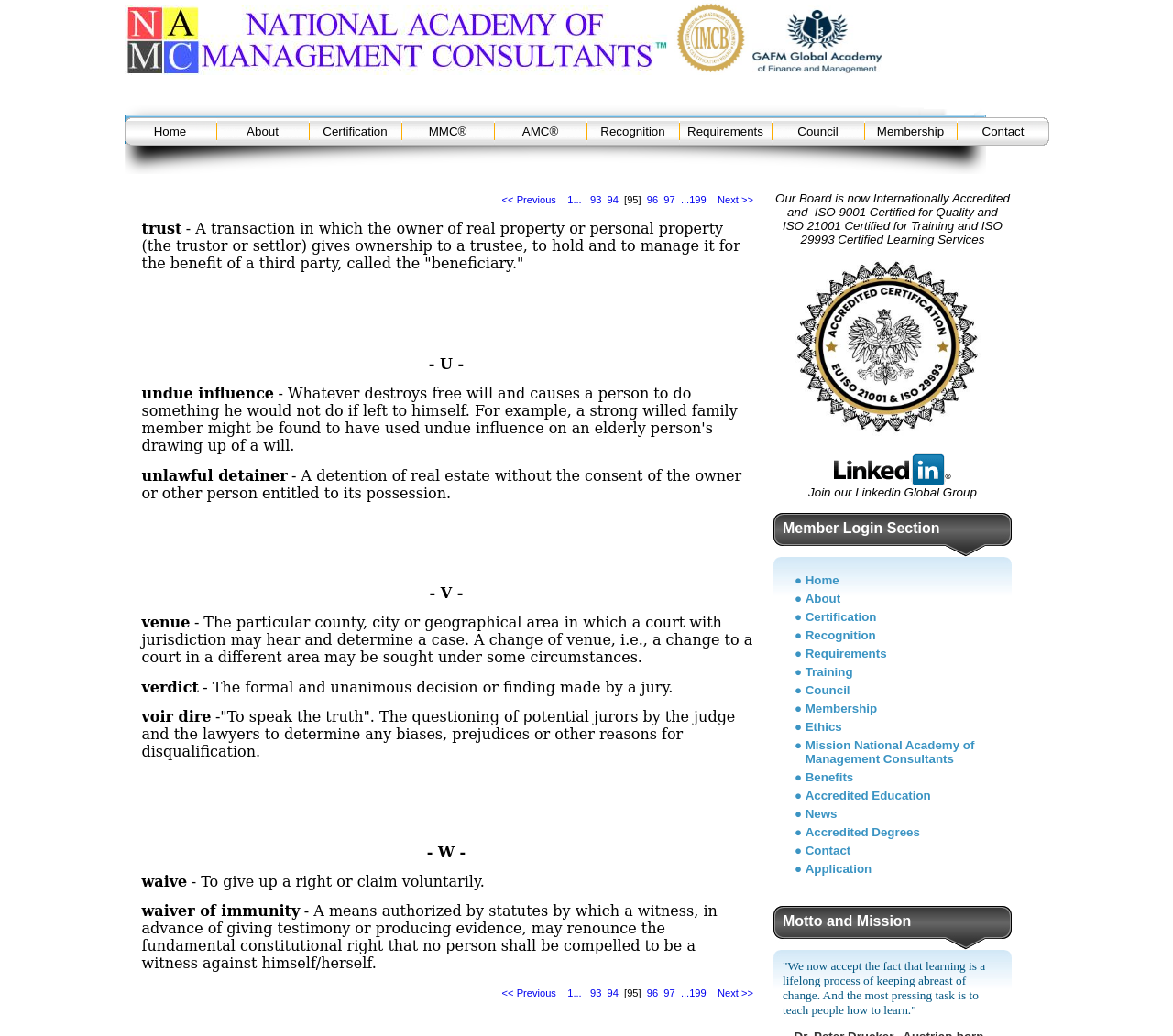Point out the bounding box coordinates of the section to click in order to follow this instruction: "Click MMC".

[0.343, 0.12, 0.421, 0.134]